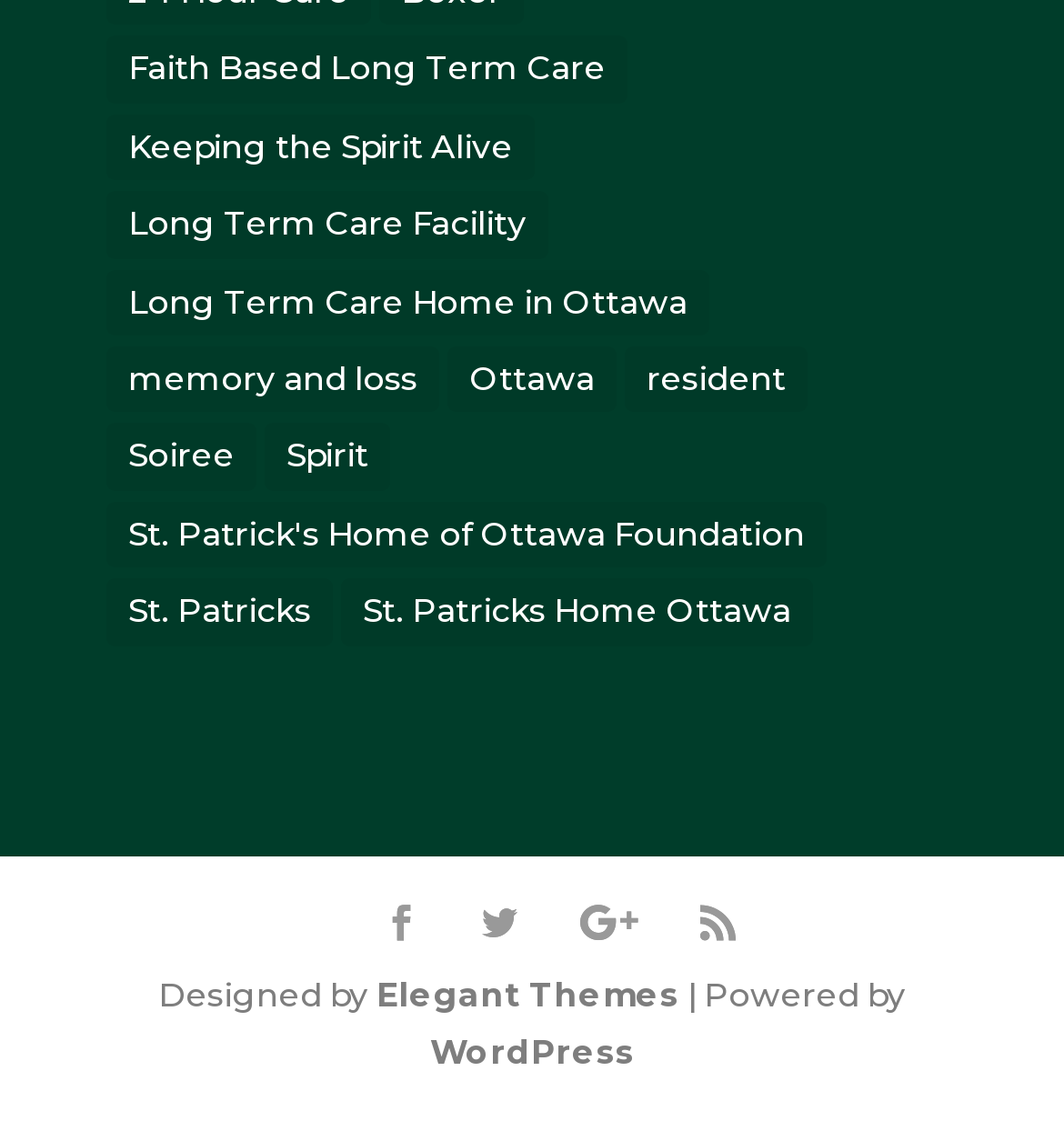Pinpoint the bounding box coordinates of the clickable element needed to complete the instruction: "Learn about Keeping the Spirit Alive". The coordinates should be provided as four float numbers between 0 and 1: [left, top, right, bottom].

[0.1, 0.102, 0.503, 0.161]